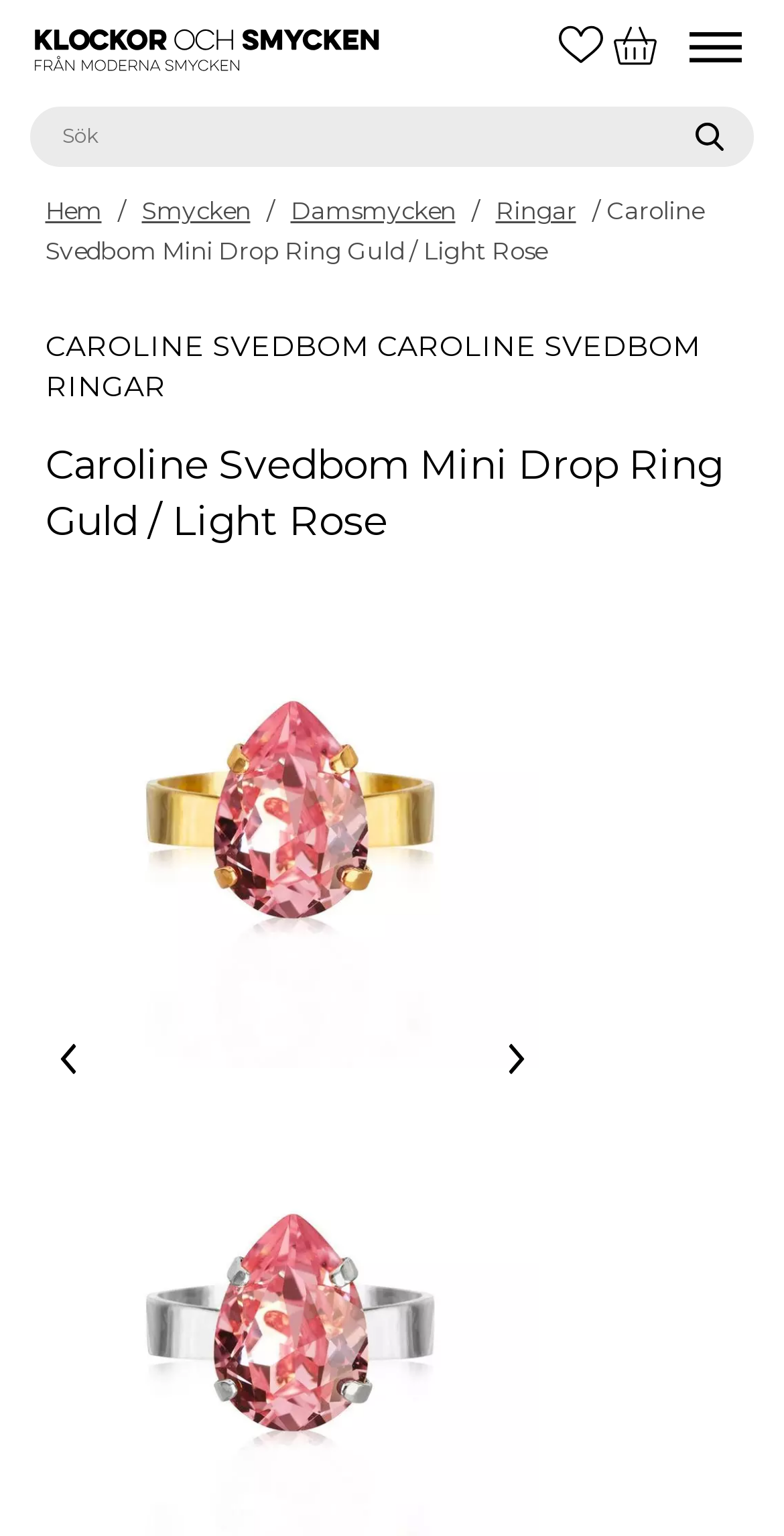Identify the bounding box coordinates for the UI element described by the following text: "name="s" placeholder="Sök"". Provide the coordinates as four float numbers between 0 and 1, in the format [left, top, right, bottom].

[0.038, 0.069, 0.962, 0.108]